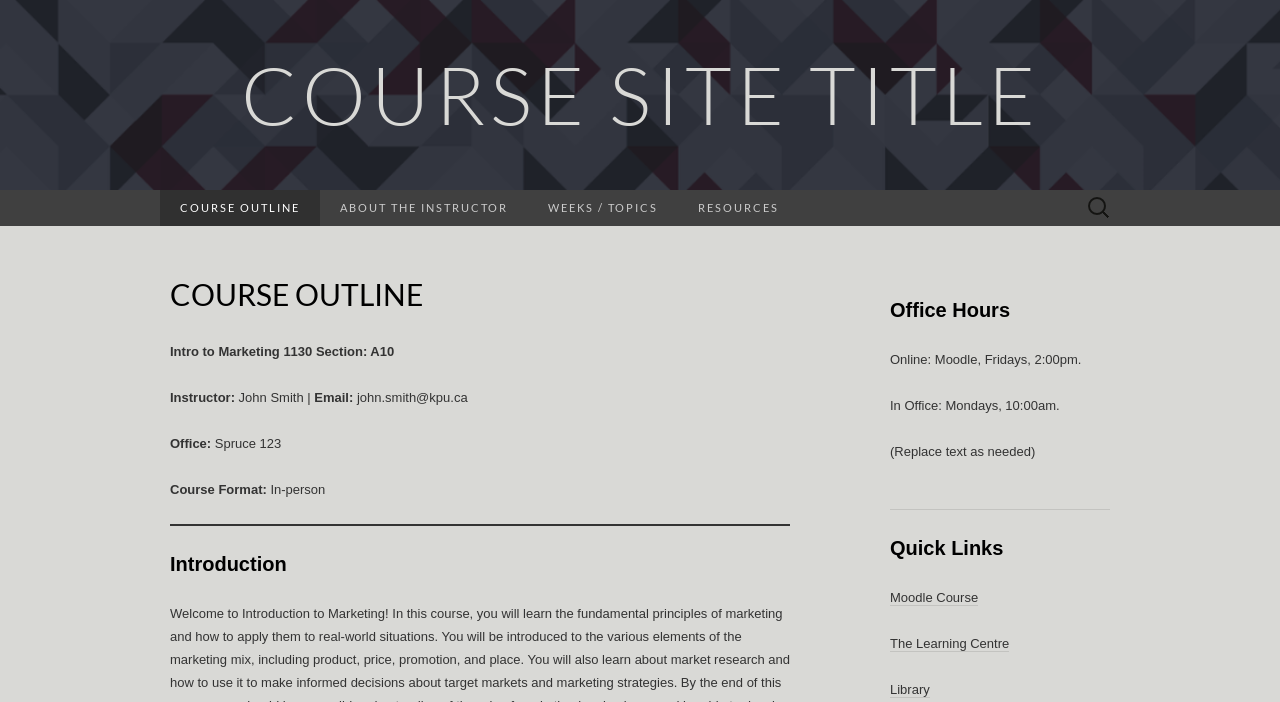What is the course title? Based on the screenshot, please respond with a single word or phrase.

Intro to Marketing 1130